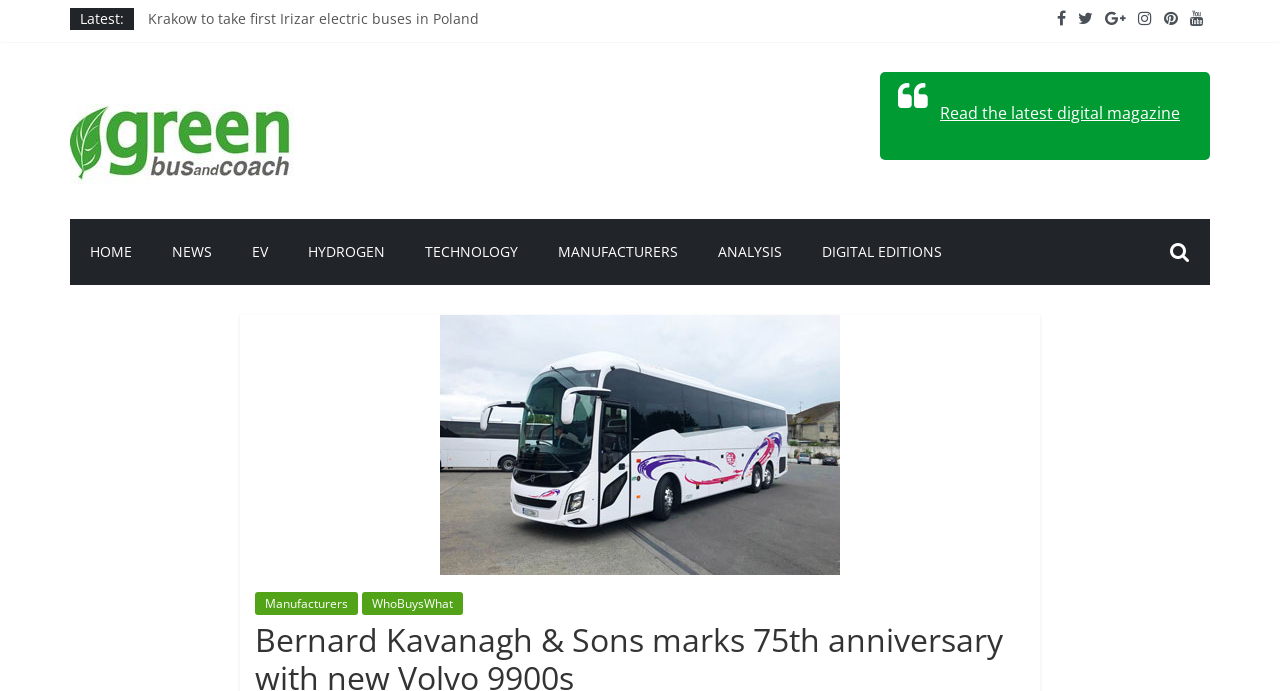Pinpoint the bounding box coordinates of the clickable area needed to execute the instruction: "Explore the EV section". The coordinates should be specified as four float numbers between 0 and 1, i.e., [left, top, right, bottom].

[0.181, 0.317, 0.225, 0.413]